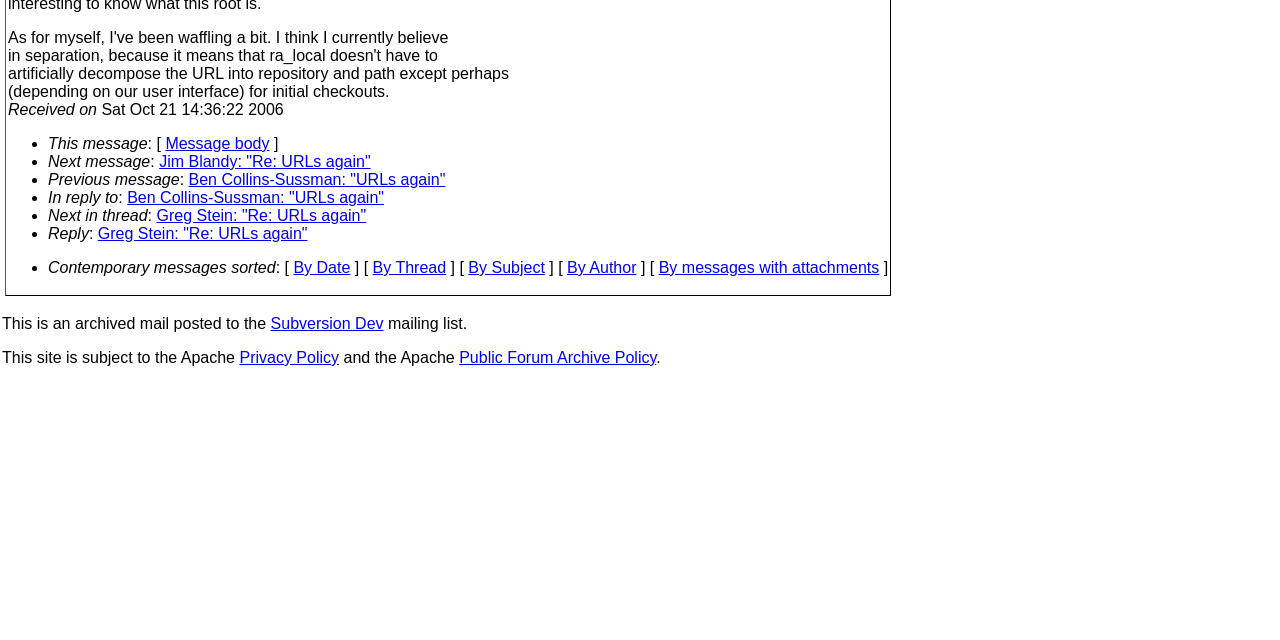Identify the bounding box for the UI element that is described as follows: "Accessibility Statement".

None